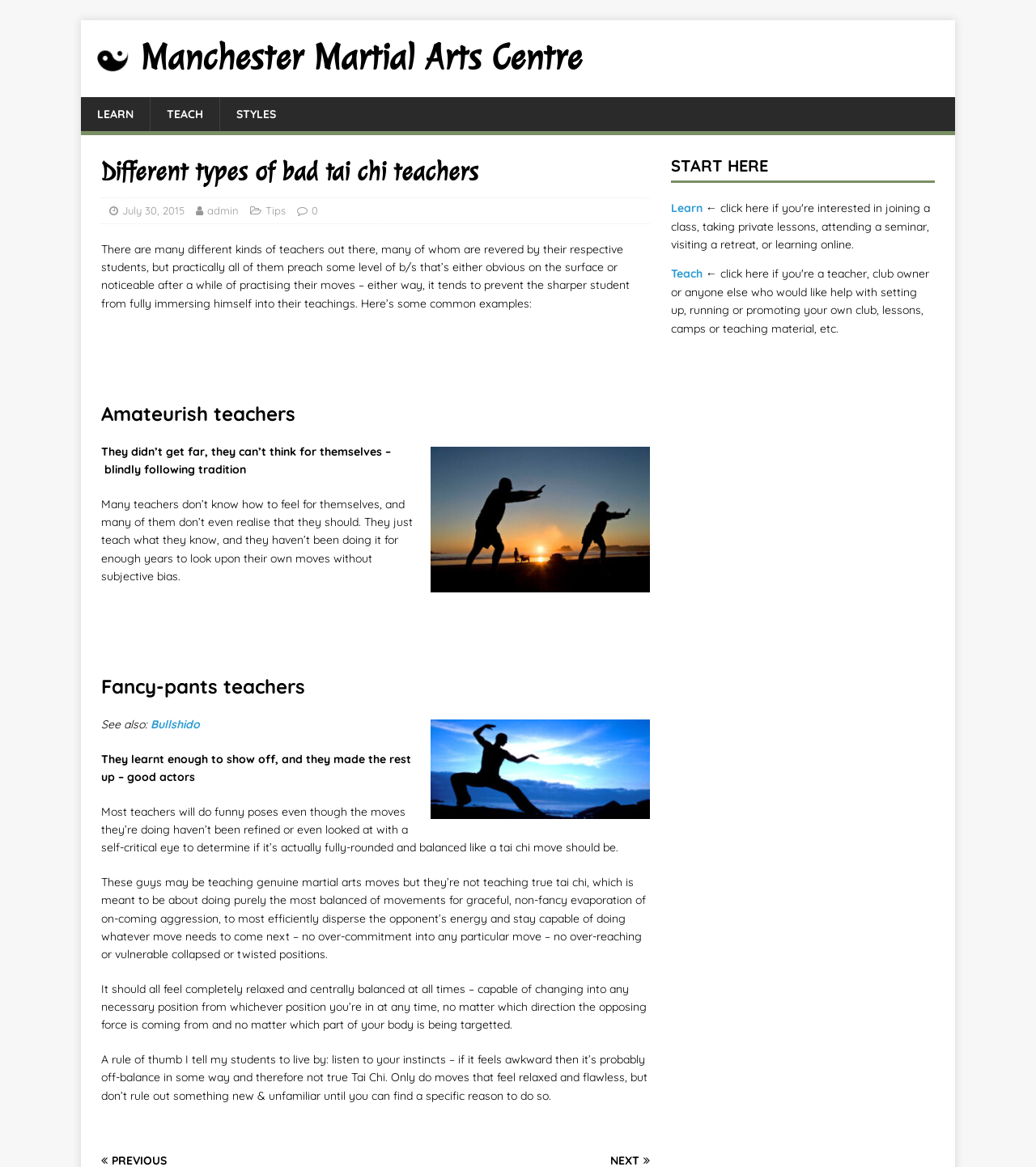From the details in the image, provide a thorough response to the question: What is the rule of thumb for the author's students?

The author tells their students to 'listen to your instincts – if it feels awkward then it’s probably off-balance in some way and therefore not true Tai Chi', which serves as a rule of thumb for them to follow.